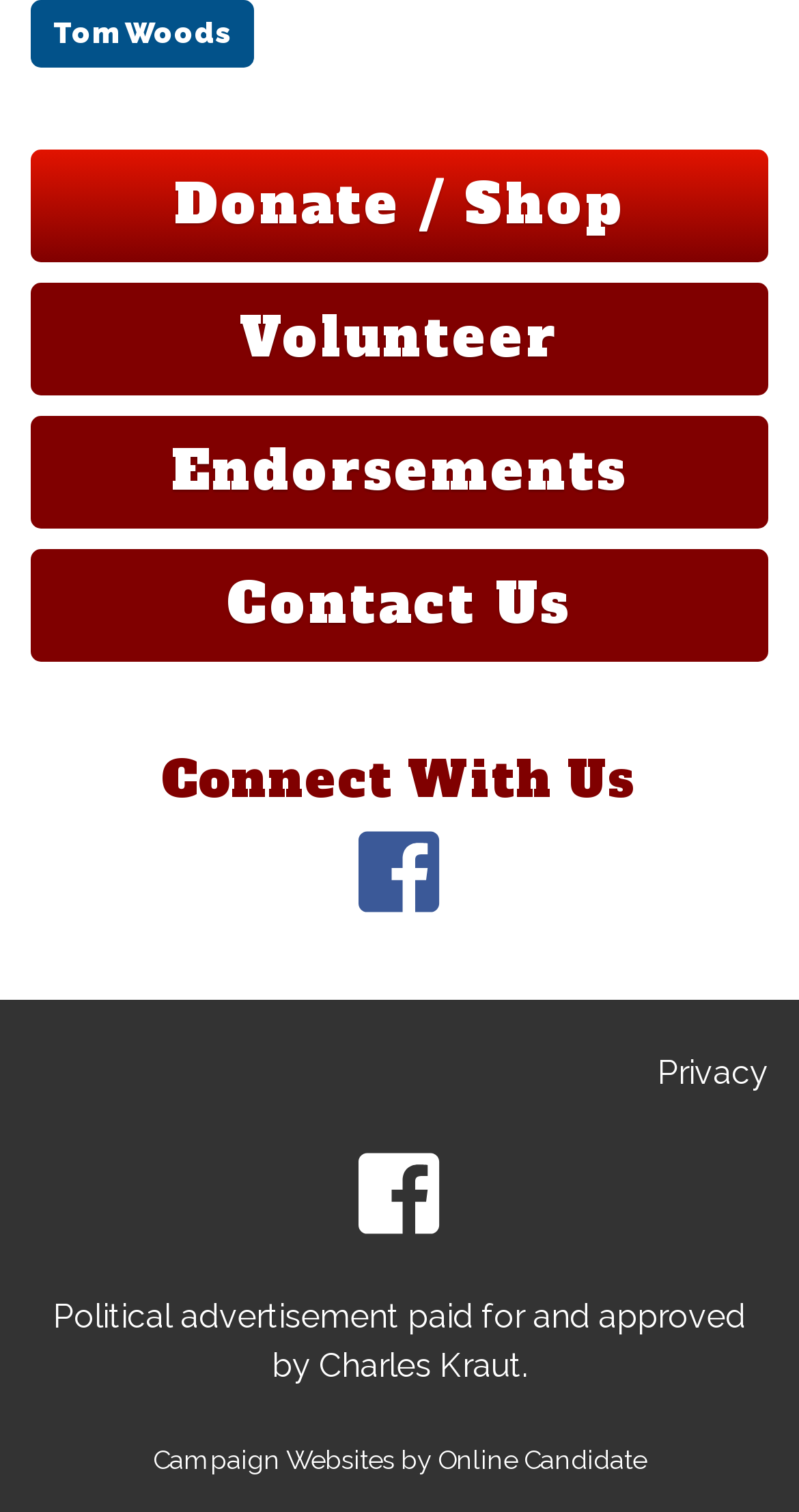What is the name of the person associated with the website?
Using the information presented in the image, please offer a detailed response to the question.

The text 'Political advertisement paid for and approved by Charles Kraut' at the bottom of the page suggests that Charles Kraut is the person associated with the website, likely a political candidate.